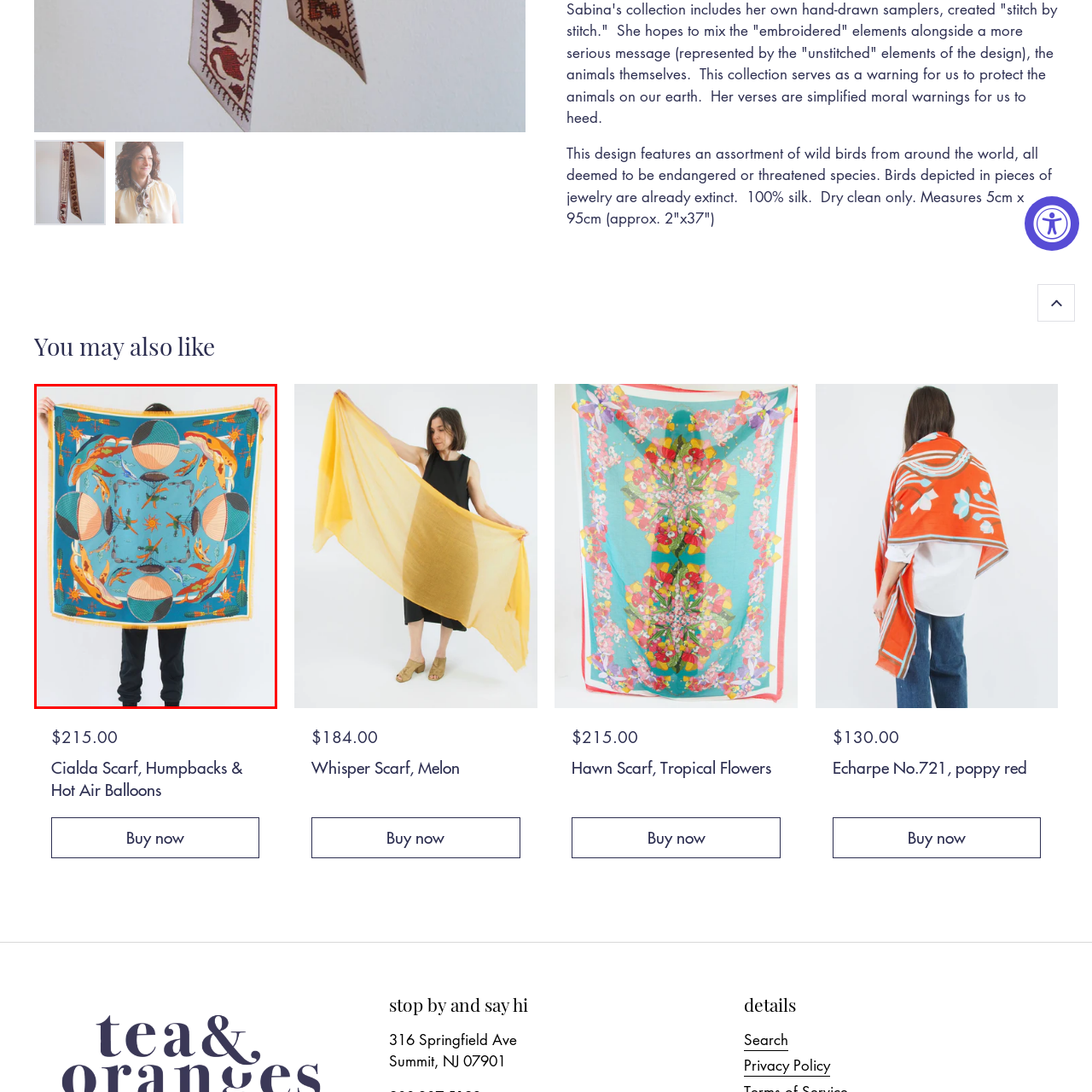View the image inside the red-bordered box and answer the given question using a single word or phrase:
What is the approximate length of the scarf?

37 inches